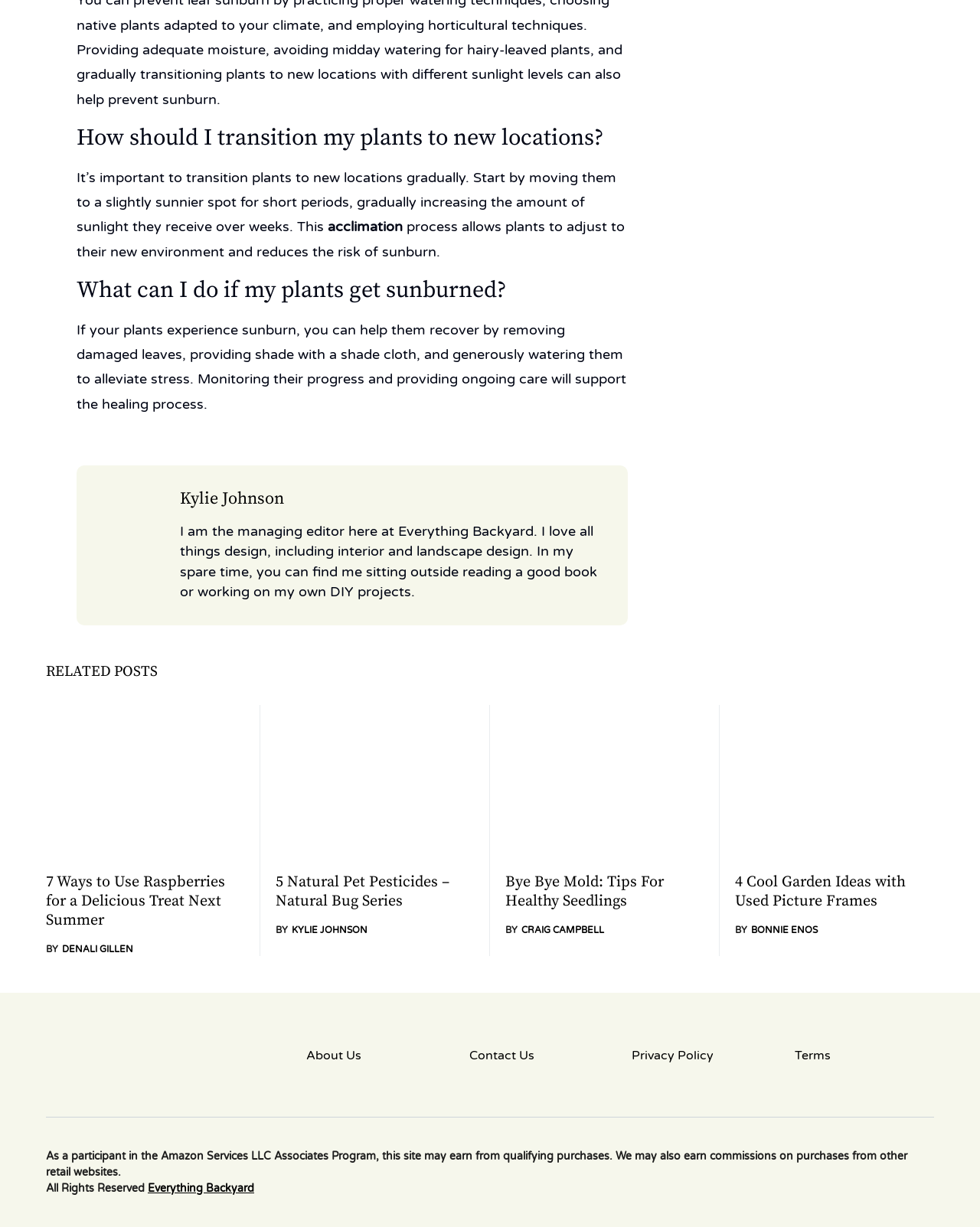Determine the bounding box coordinates of the clickable element to complete this instruction: "Learn about tips for healthy seedlings". Provide the coordinates in the format of four float numbers between 0 and 1, [left, top, right, bottom].

[0.516, 0.711, 0.677, 0.742]